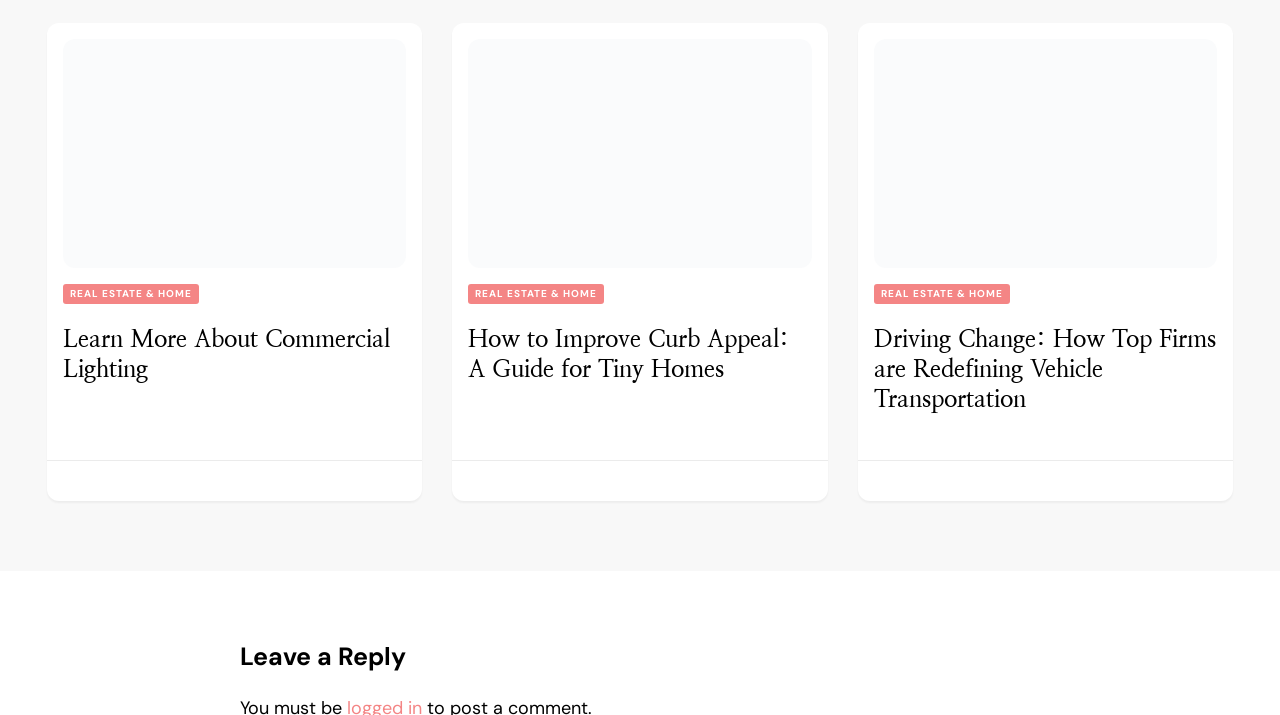Find and provide the bounding box coordinates for the UI element described with: "Real Estate & Home".

[0.049, 0.397, 0.155, 0.425]